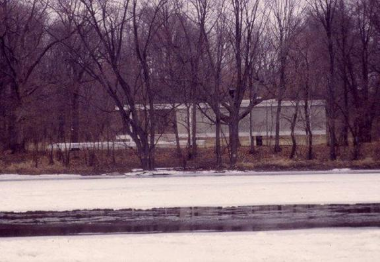What type of architecture is showcased in the image?
Please ensure your answer to the question is detailed and covers all necessary aspects.

The building's sleek lines and design aesthetic, as described in the caption, are characteristic of modernist architecture, which emphasizes simplicity, functionality, and clean lines.